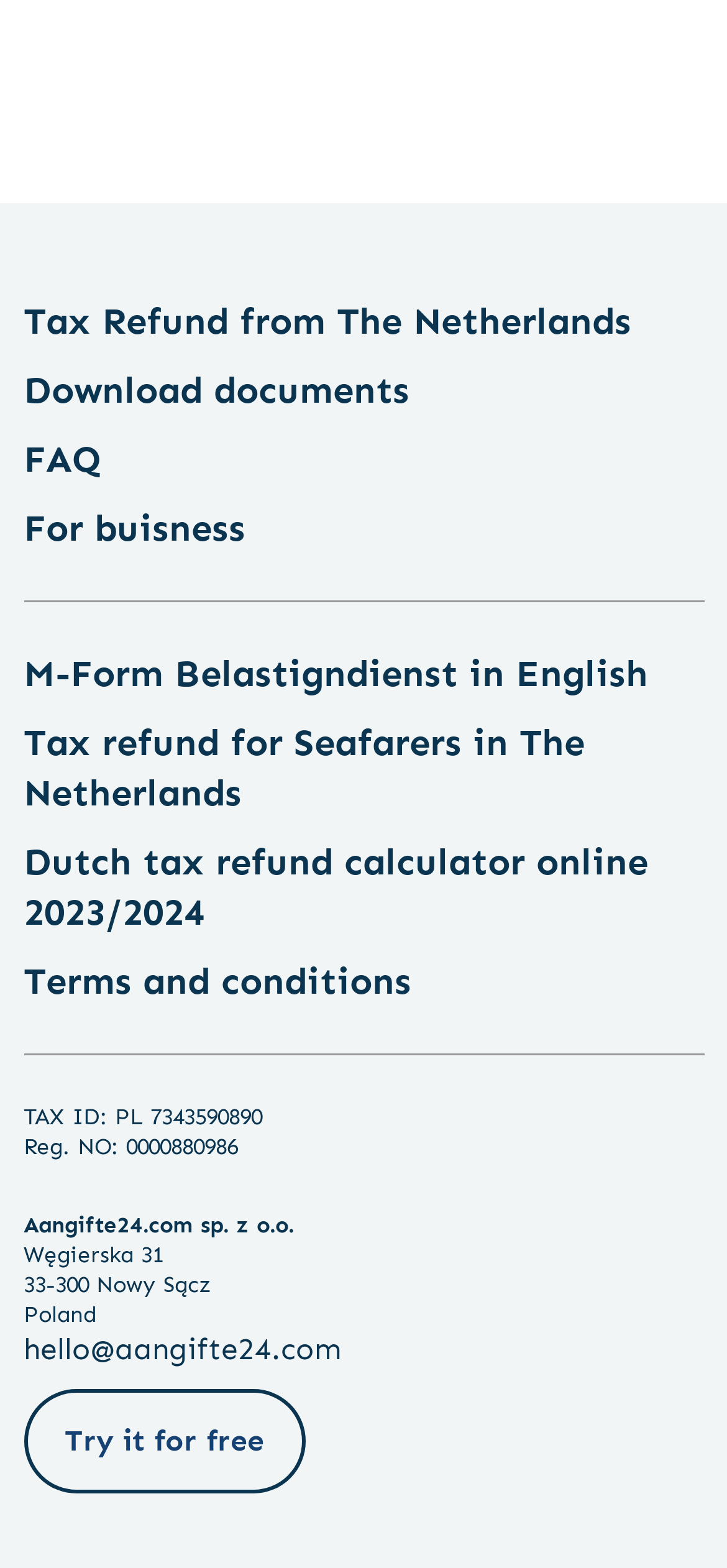Determine the bounding box coordinates for the element that should be clicked to follow this instruction: "Visit 'FAQ'". The coordinates should be given as four float numbers between 0 and 1, in the format [left, top, right, bottom].

[0.032, 0.28, 0.14, 0.307]